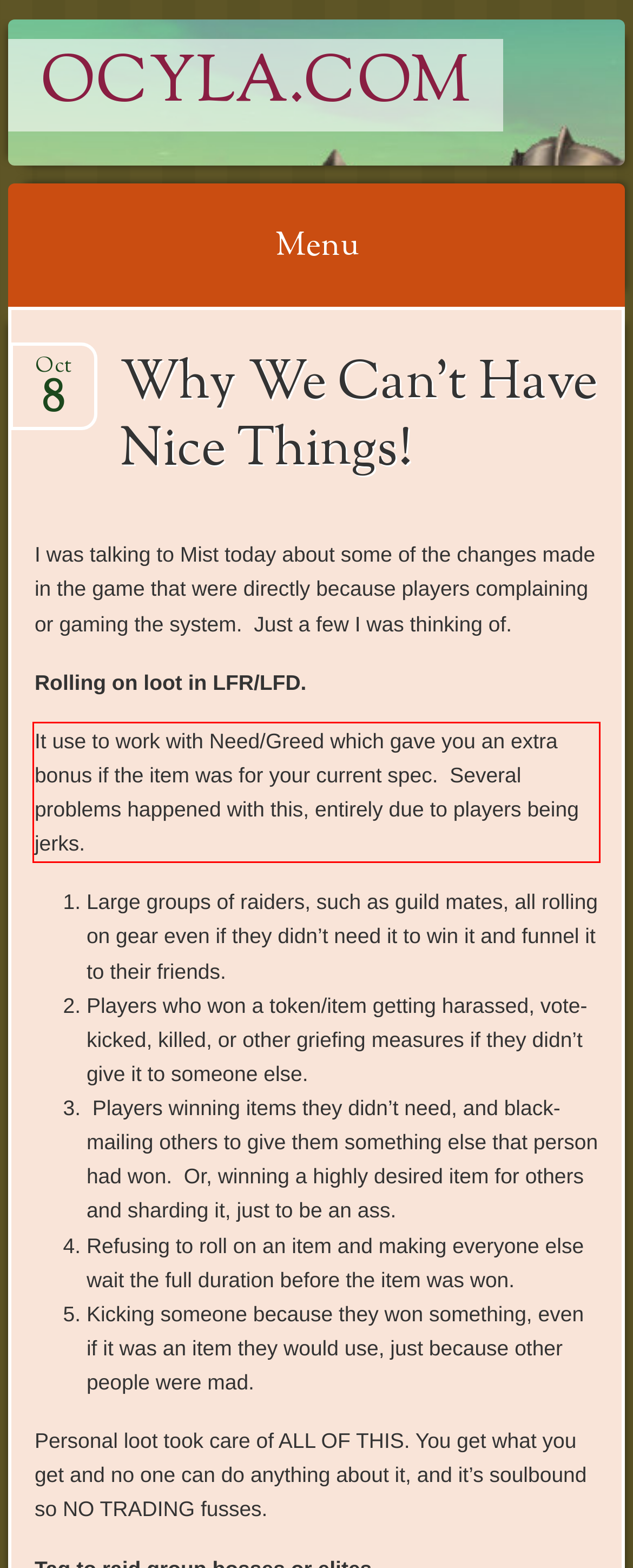Extract and provide the text found inside the red rectangle in the screenshot of the webpage.

It use to work with Need/Greed which gave you an extra bonus if the item was for your current spec. Several problems happened with this, entirely due to players being jerks.